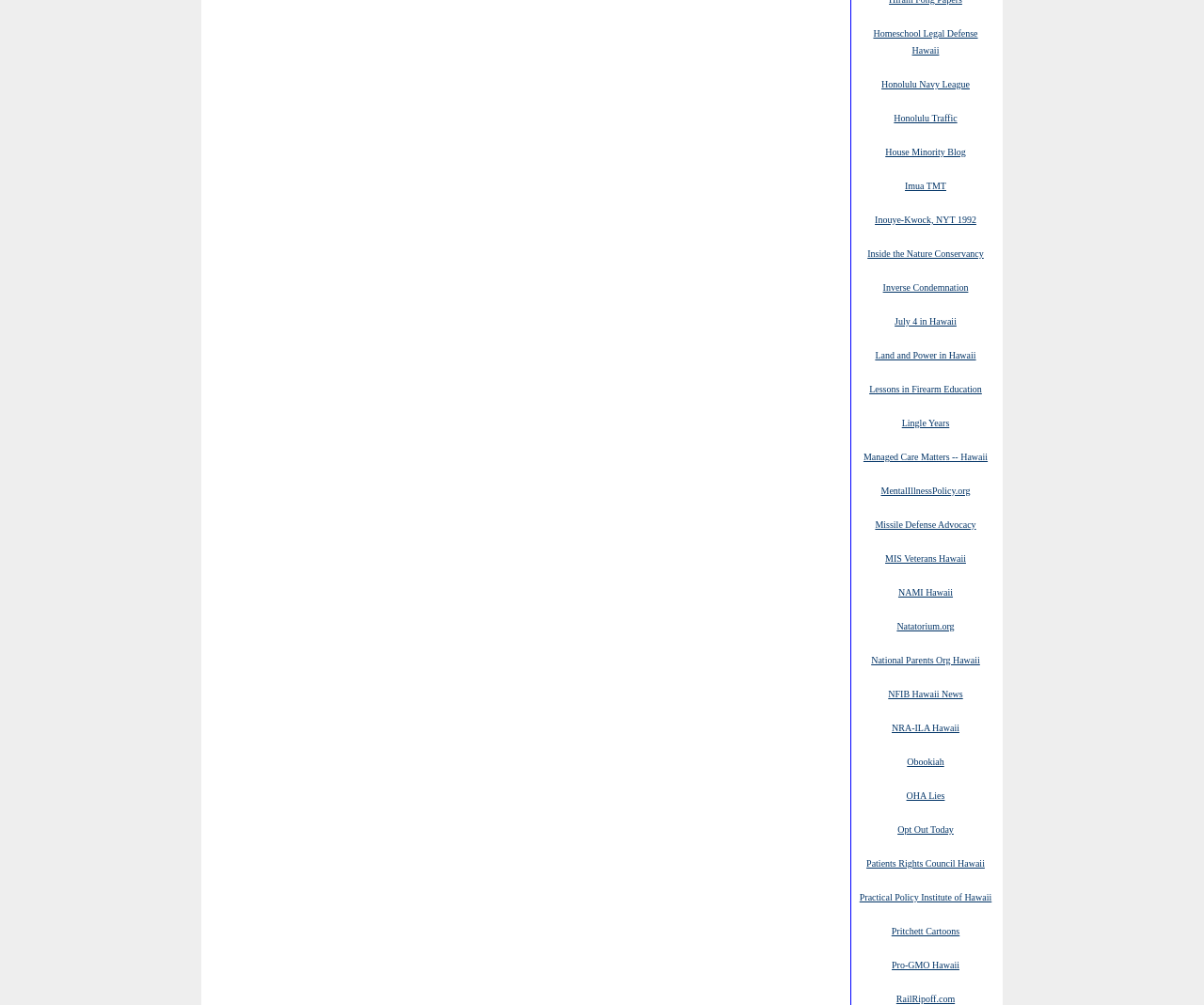Provide a brief response to the question using a single word or phrase: 
What is the topic of the link 'Managed Care Matters -- Hawaii'?

Healthcare